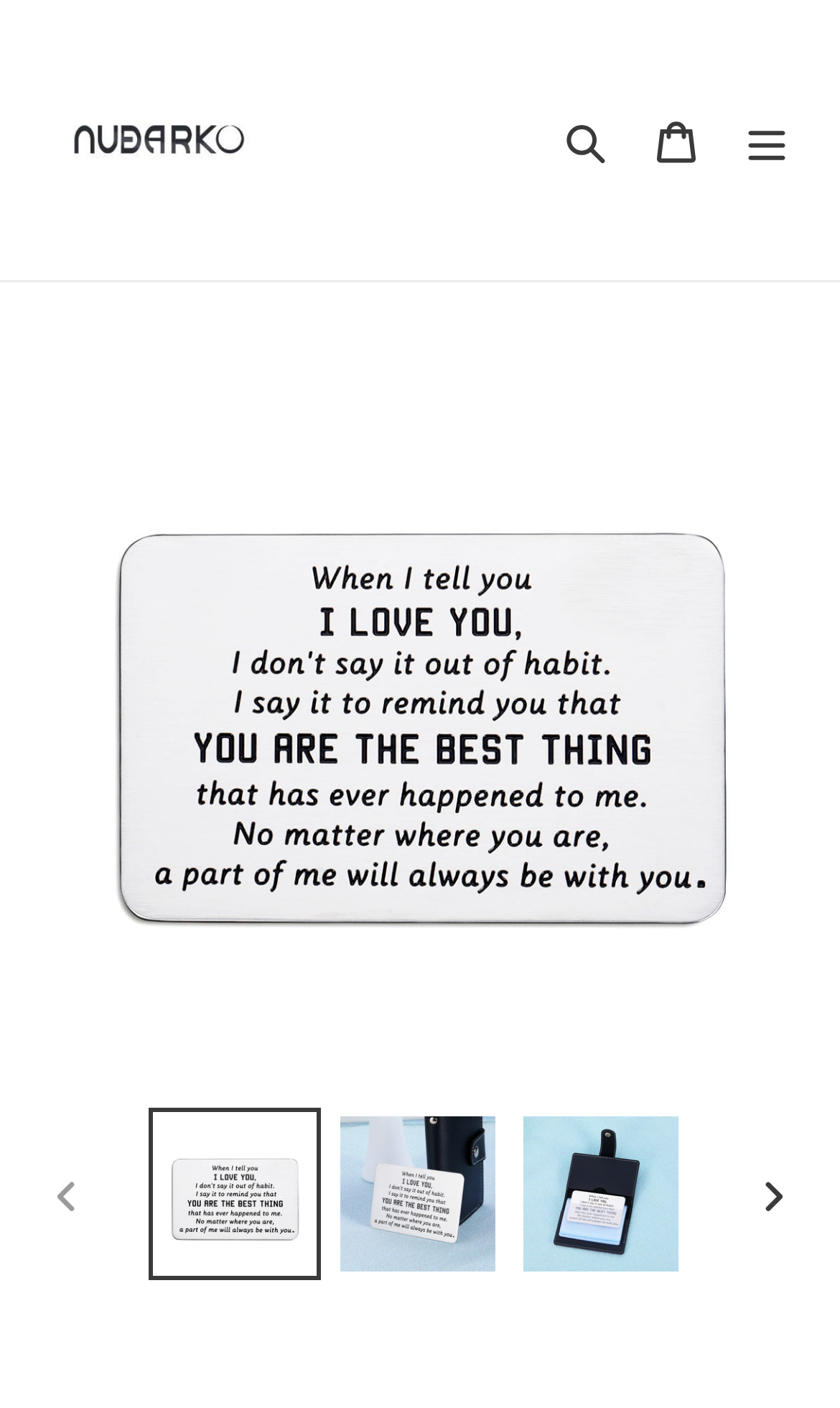Use the details in the image to answer the question thoroughly: 
What is the purpose of the 'NEXT SLIDE' button?

The 'NEXT SLIDE' button is located at the bottom right corner of the webpage, and it is likely used to navigate to the next image in a gallery or slideshow, as it is accompanied by a 'PREVIOUS SLIDE' button.